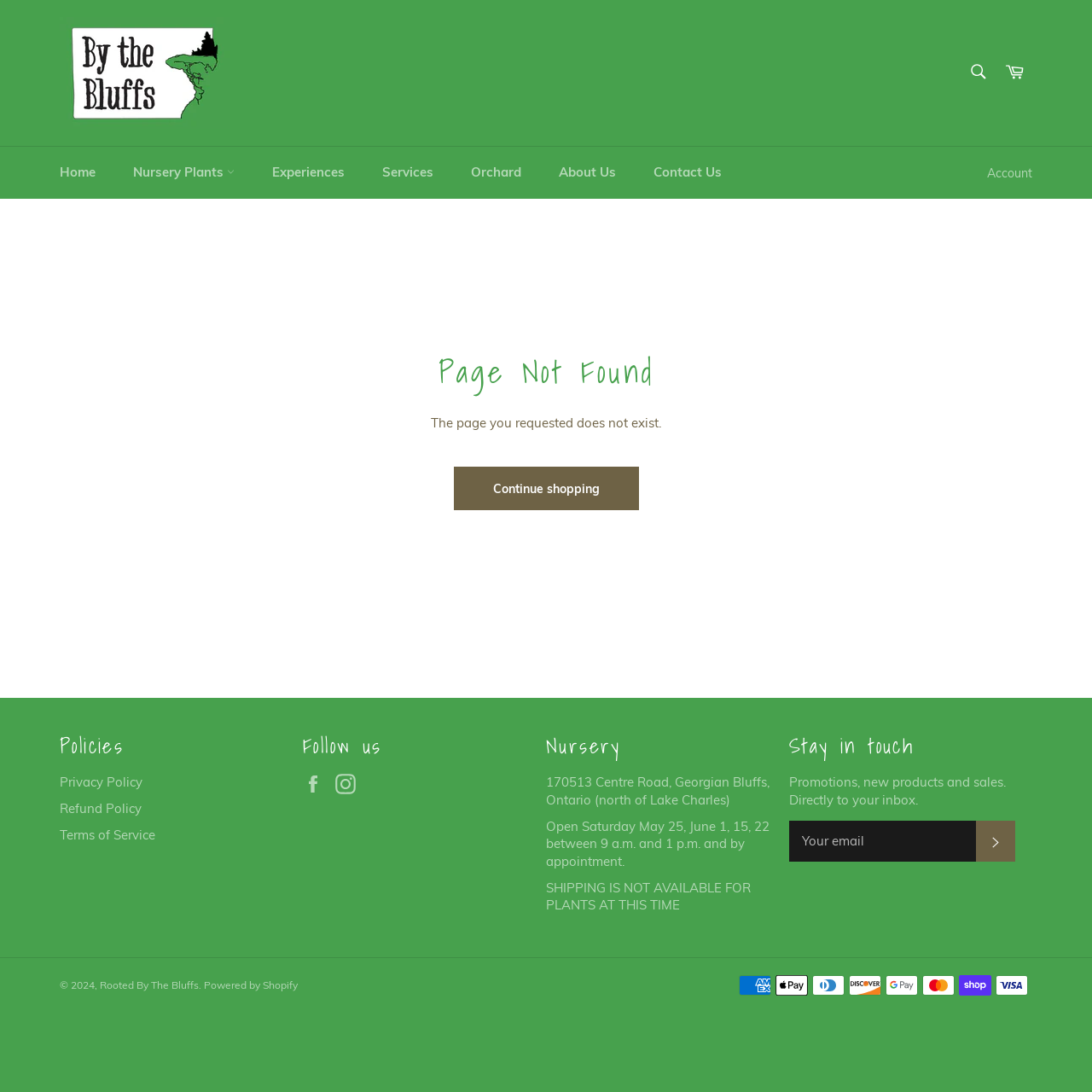What is the purpose of the search box?
Answer the question with detailed information derived from the image.

I inferred the purpose of the search box by looking at its location and the text next to it, which says 'SEARCH'. This suggests that the search box is meant to be used to search the website for specific content.